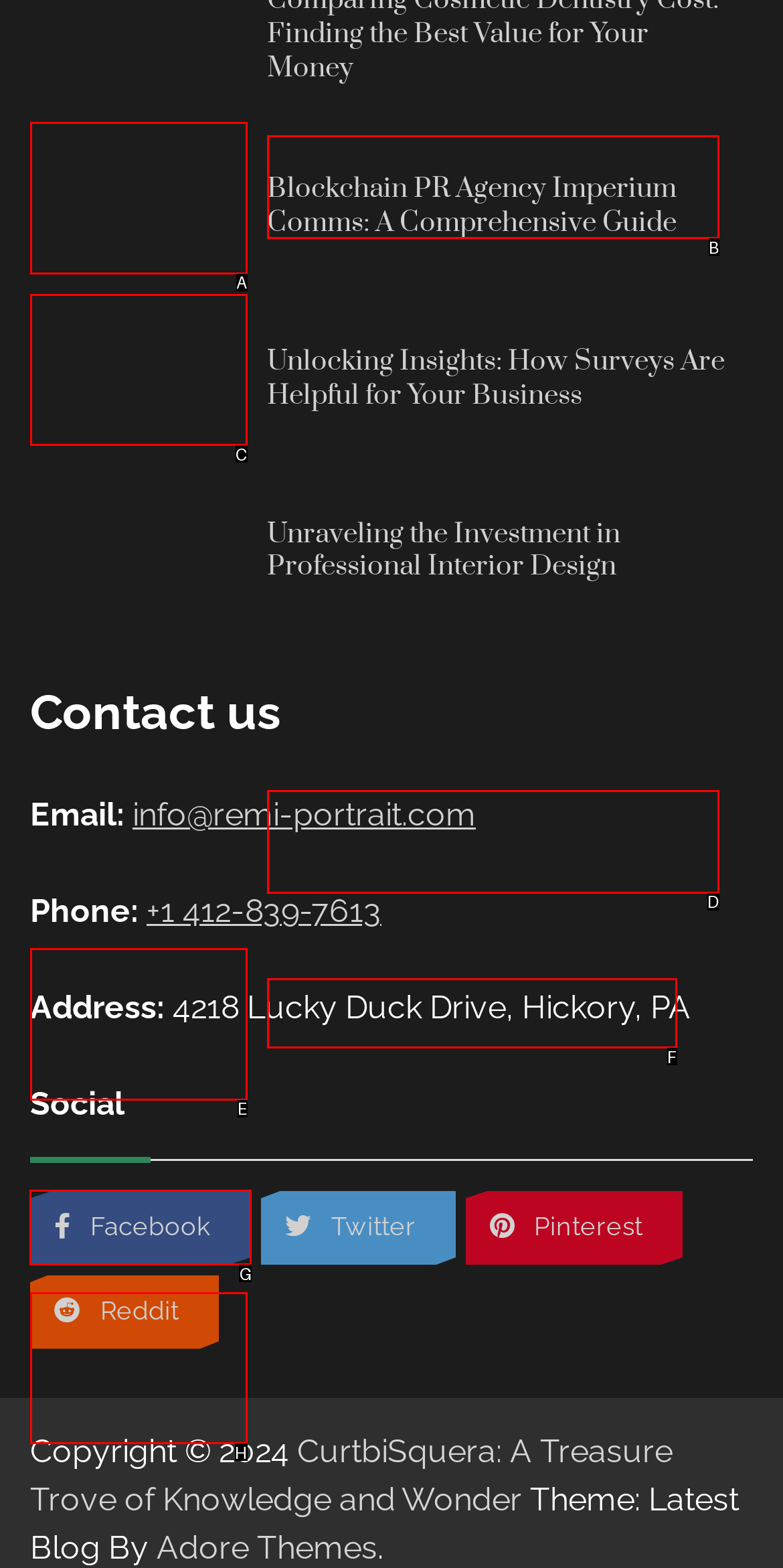Determine which HTML element to click to execute the following task: Follow on Facebook Answer with the letter of the selected option.

G